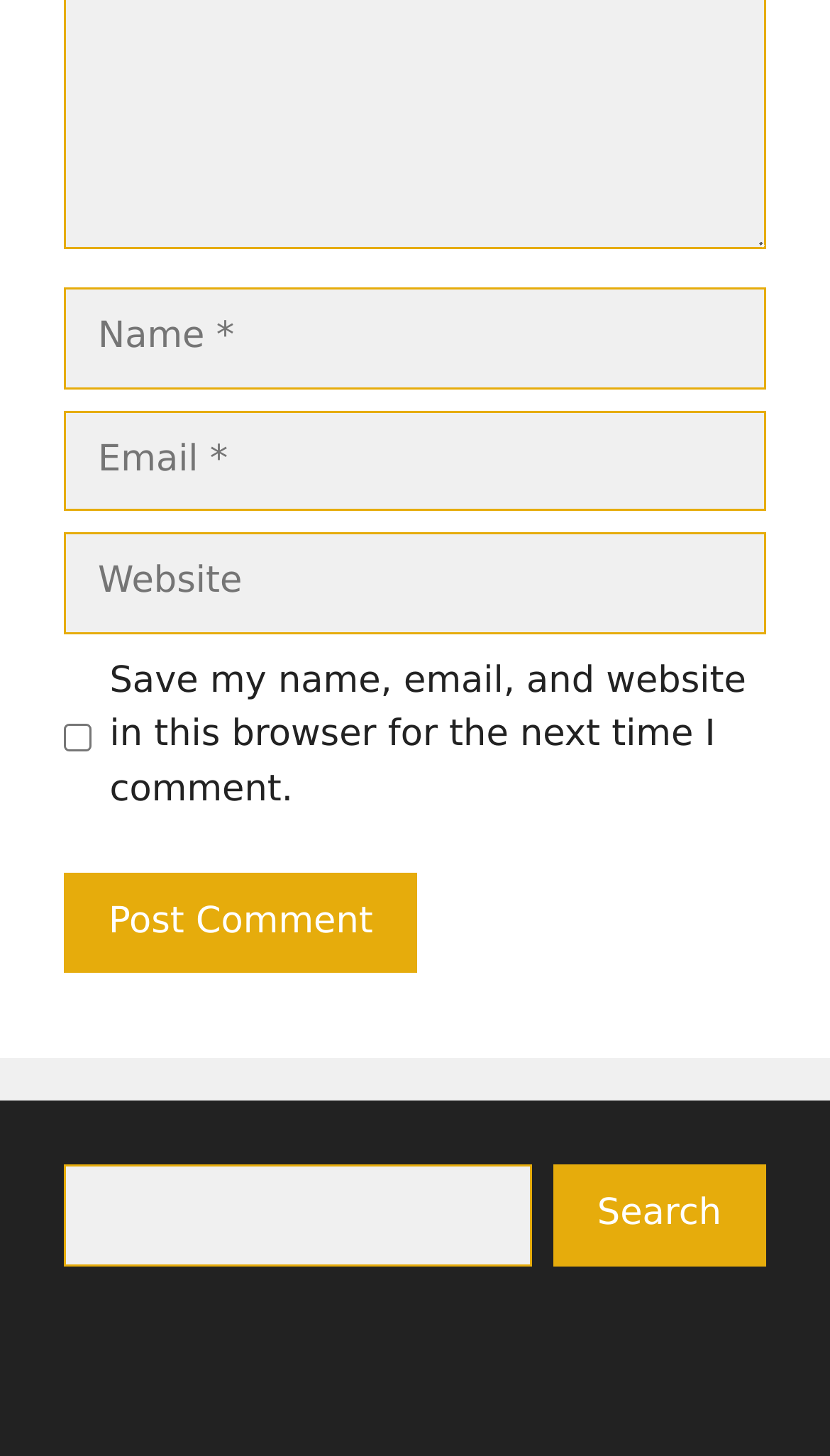How many textboxes are there?
Give a single word or phrase answer based on the content of the image.

3